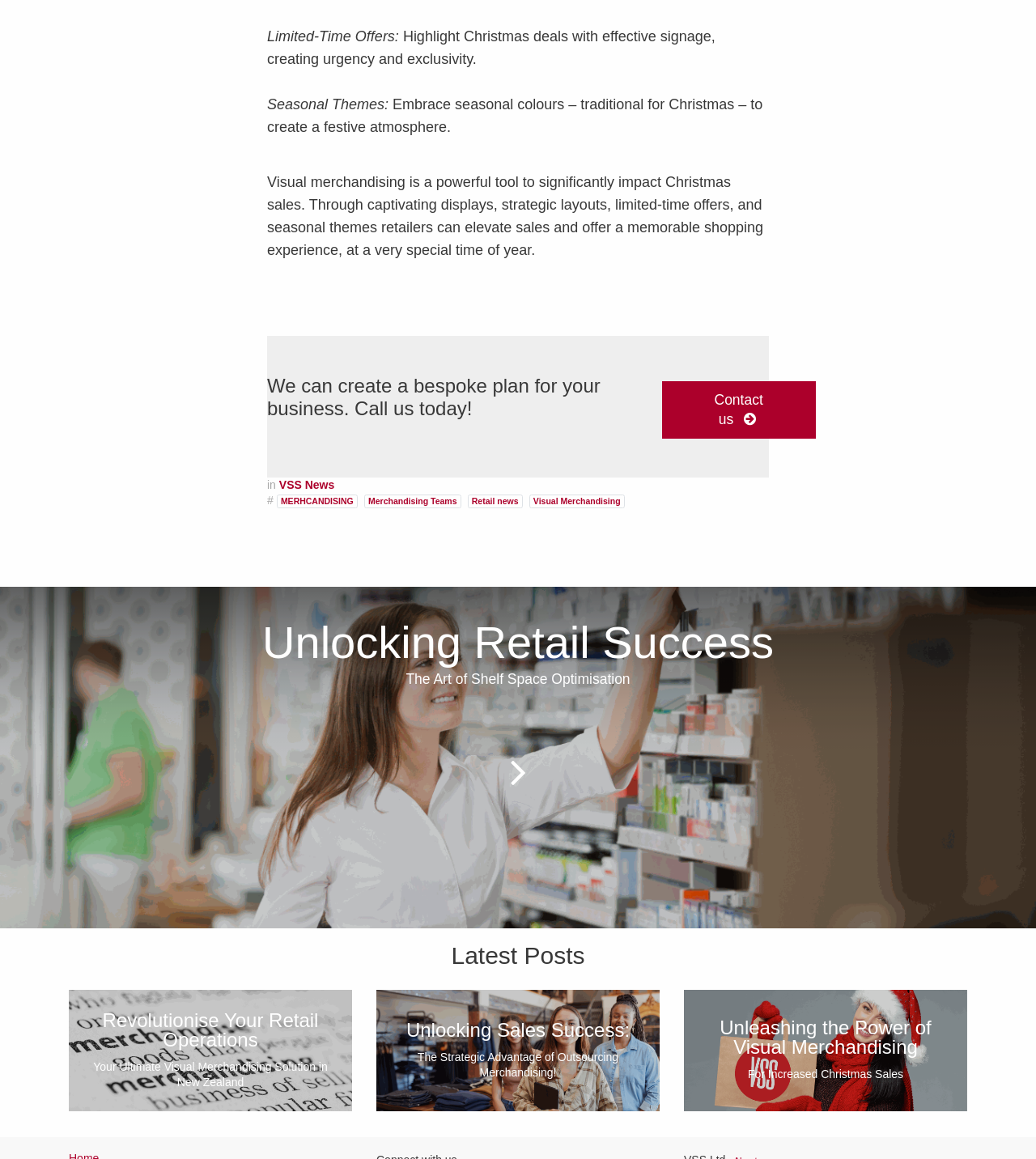Locate the bounding box coordinates of the clickable part needed for the task: "Read about visual merchandising for increased Christmas sales".

[0.66, 0.854, 0.934, 0.959]